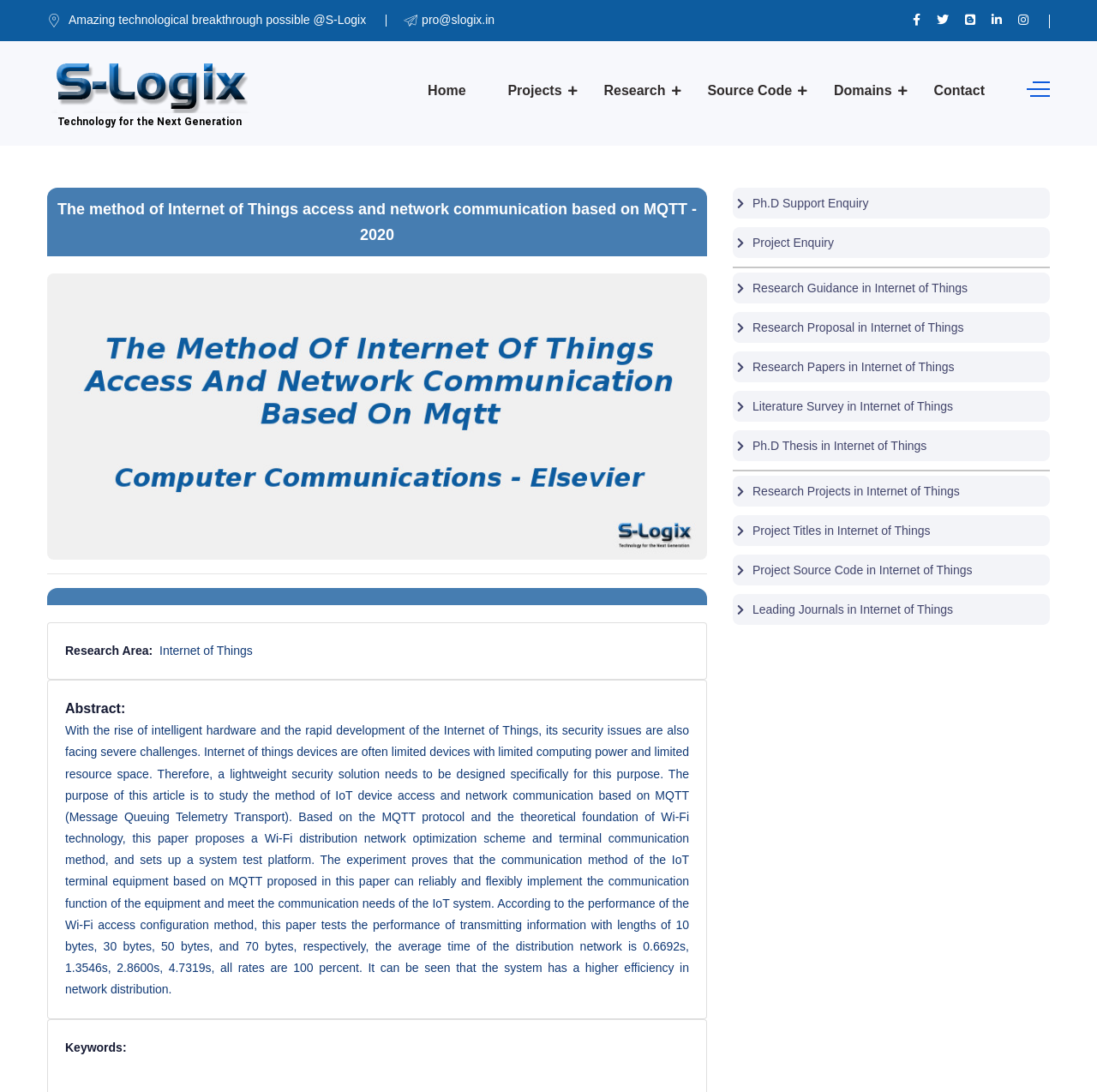Extract the bounding box coordinates for the UI element described by the text: "Project Enquiry". The coordinates should be in the form of [left, top, right, bottom] with values between 0 and 1.

[0.668, 0.208, 0.957, 0.236]